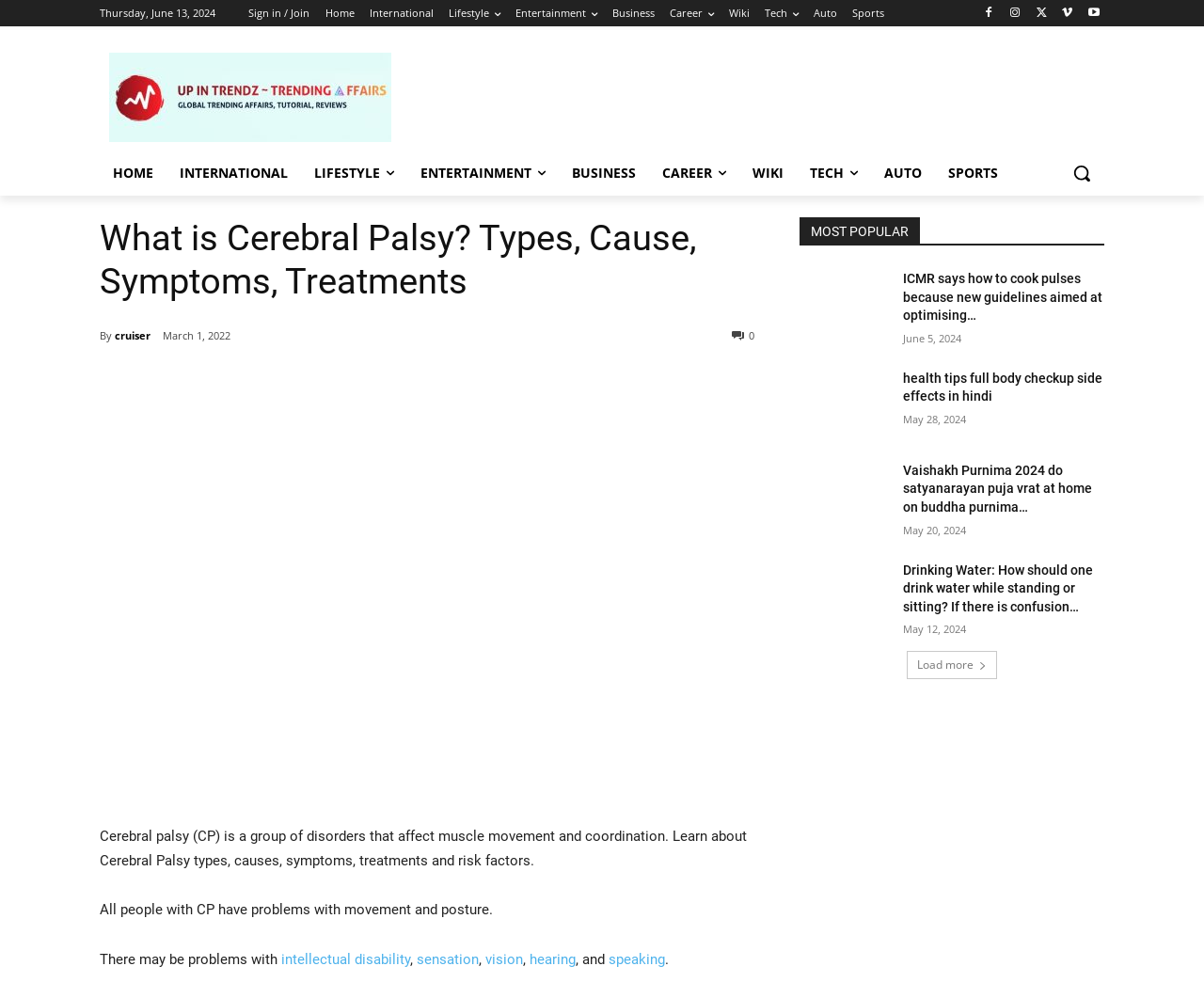Can you specify the bounding box coordinates for the region that should be clicked to fulfill this instruction: "Visit the 'Home' page".

[0.27, 0.0, 0.295, 0.026]